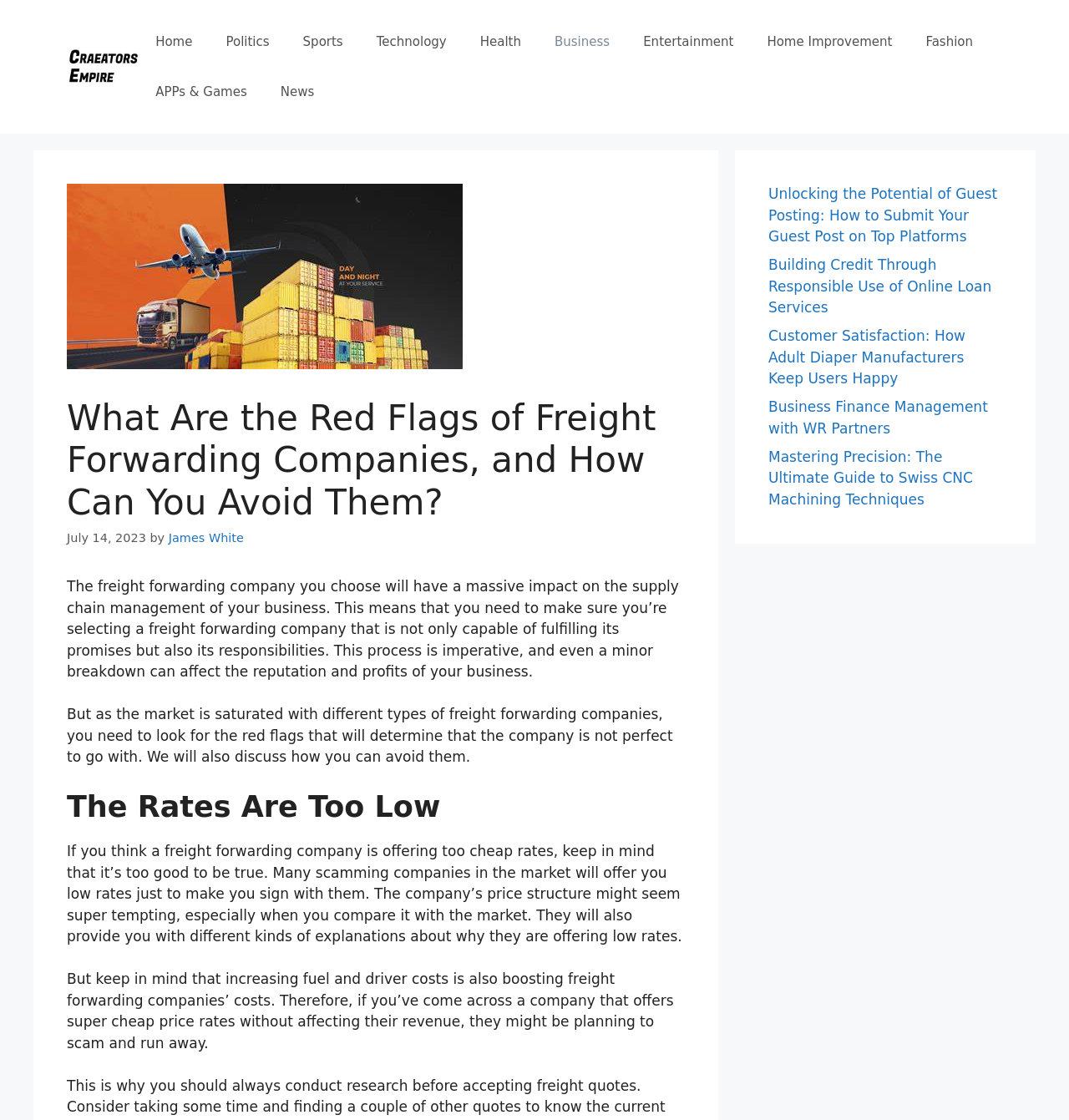Who is the author of the article? Observe the screenshot and provide a one-word or short phrase answer.

James White